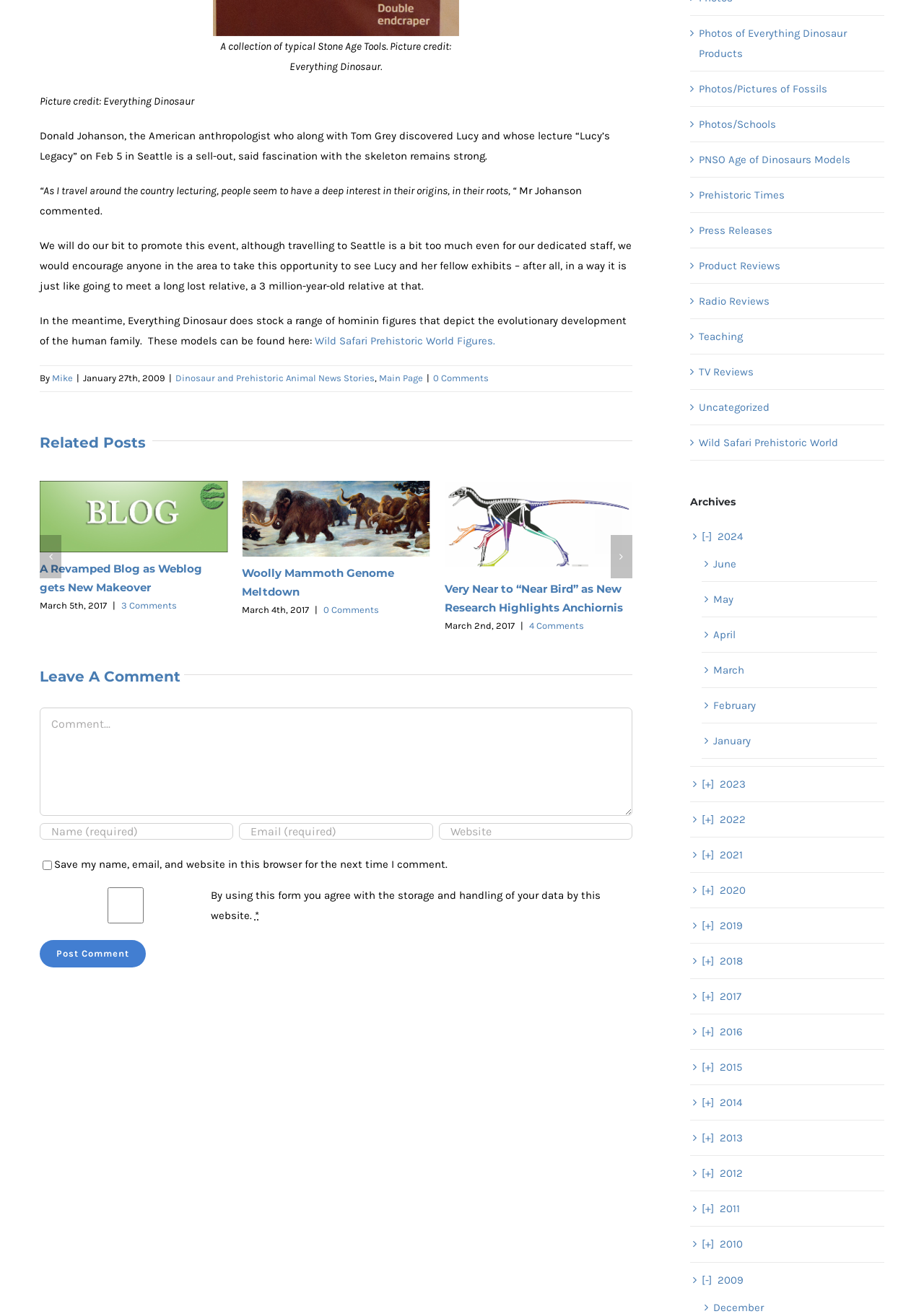What is the event mentioned in the article?
Your answer should be a single word or phrase derived from the screenshot.

Lucy's Legacy lecture